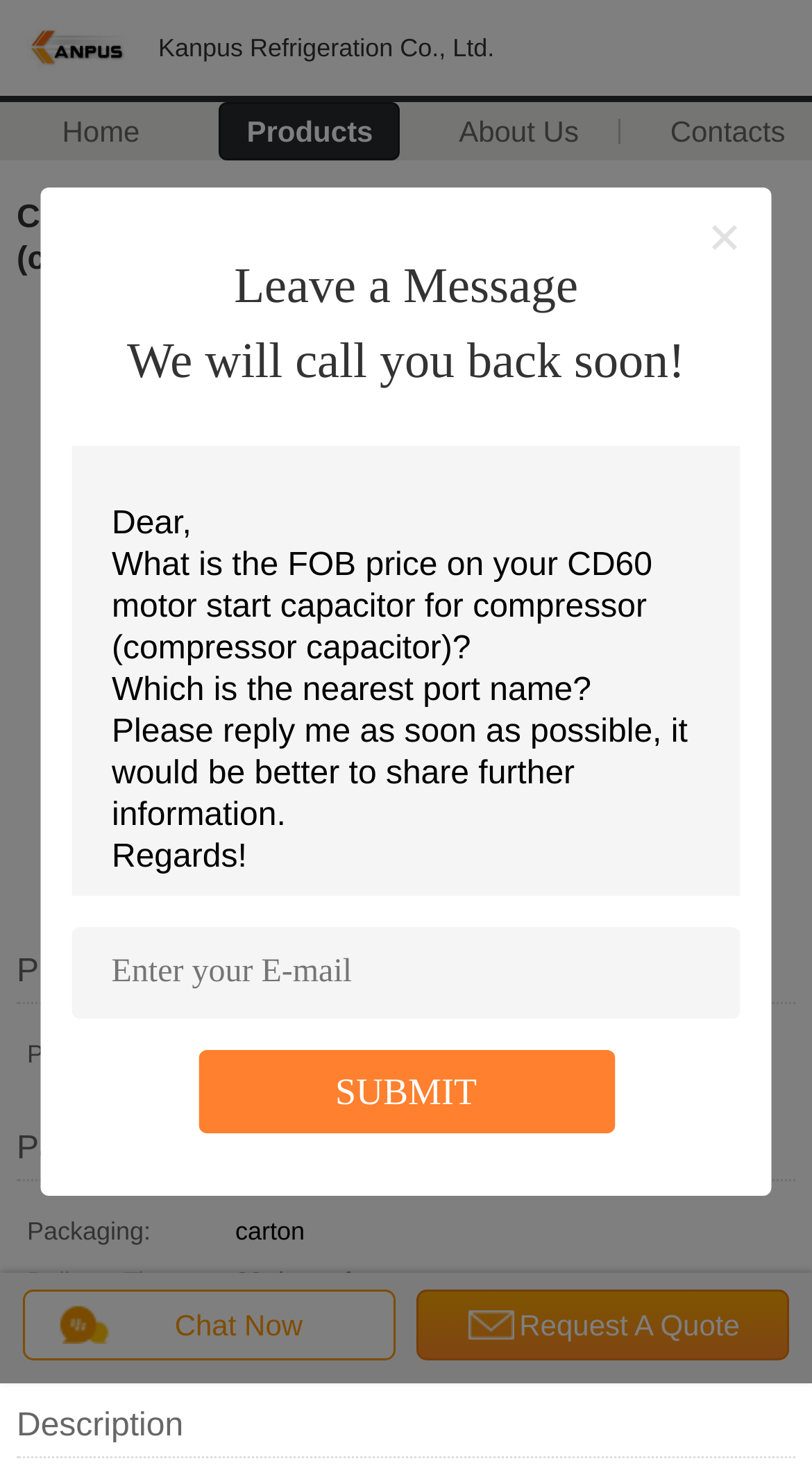Can you give a detailed response to the following question using the information from the image? How long does it take to deliver the product?

I found the delivery time by looking at the table under 'Payment & Shipping Terms', where it says 'Delivery Time: 20 days after payment'.